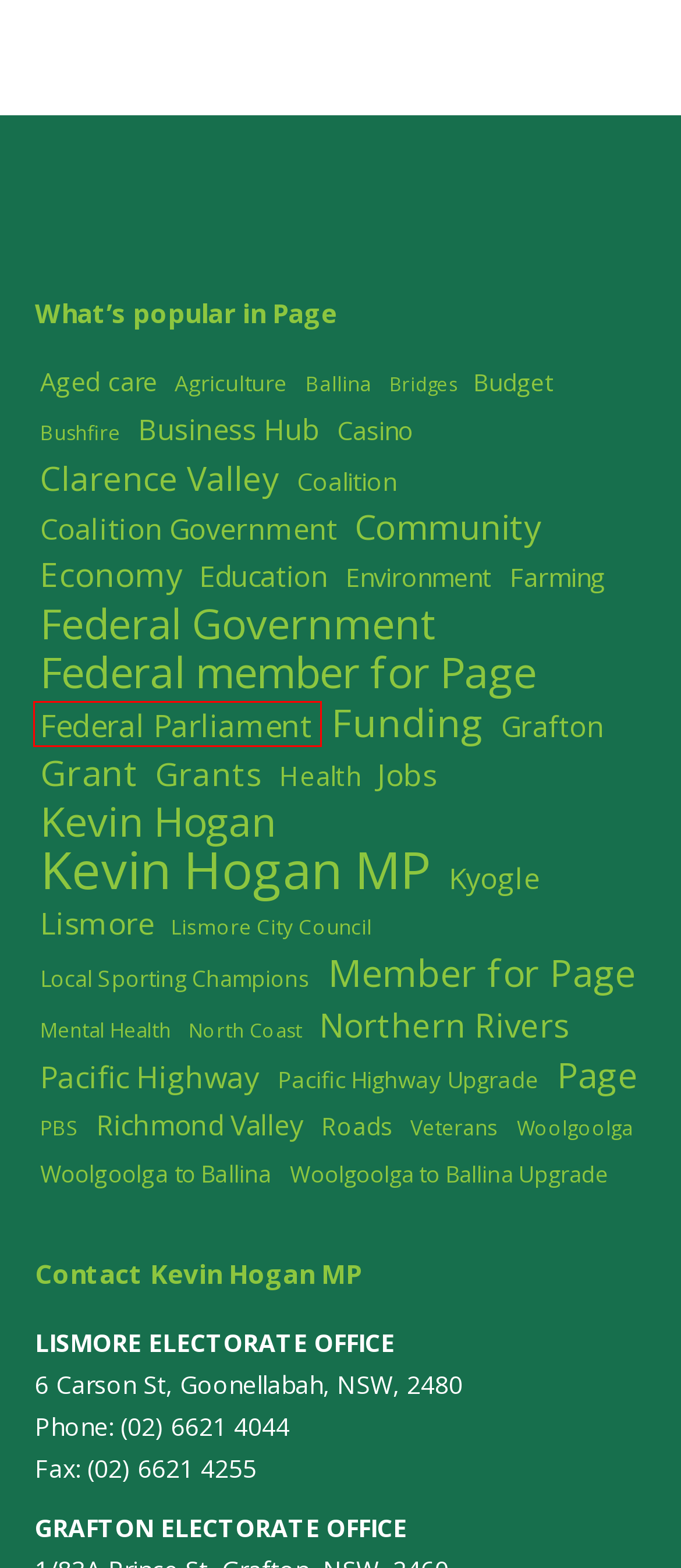You have a screenshot showing a webpage with a red bounding box around a UI element. Choose the webpage description that best matches the new page after clicking the highlighted element. Here are the options:
A. Coalition – Kevin Hogan MP
B. Federal Parliament – Kevin Hogan MP
C. North Coast – Kevin Hogan MP
D. Page – Kevin Hogan MP
E. Coalition Government – Kevin Hogan MP
F. Woolgoolga to Ballina – Kevin Hogan MP
G. Veterans – Kevin Hogan MP
H. Community – Kevin Hogan MP

B